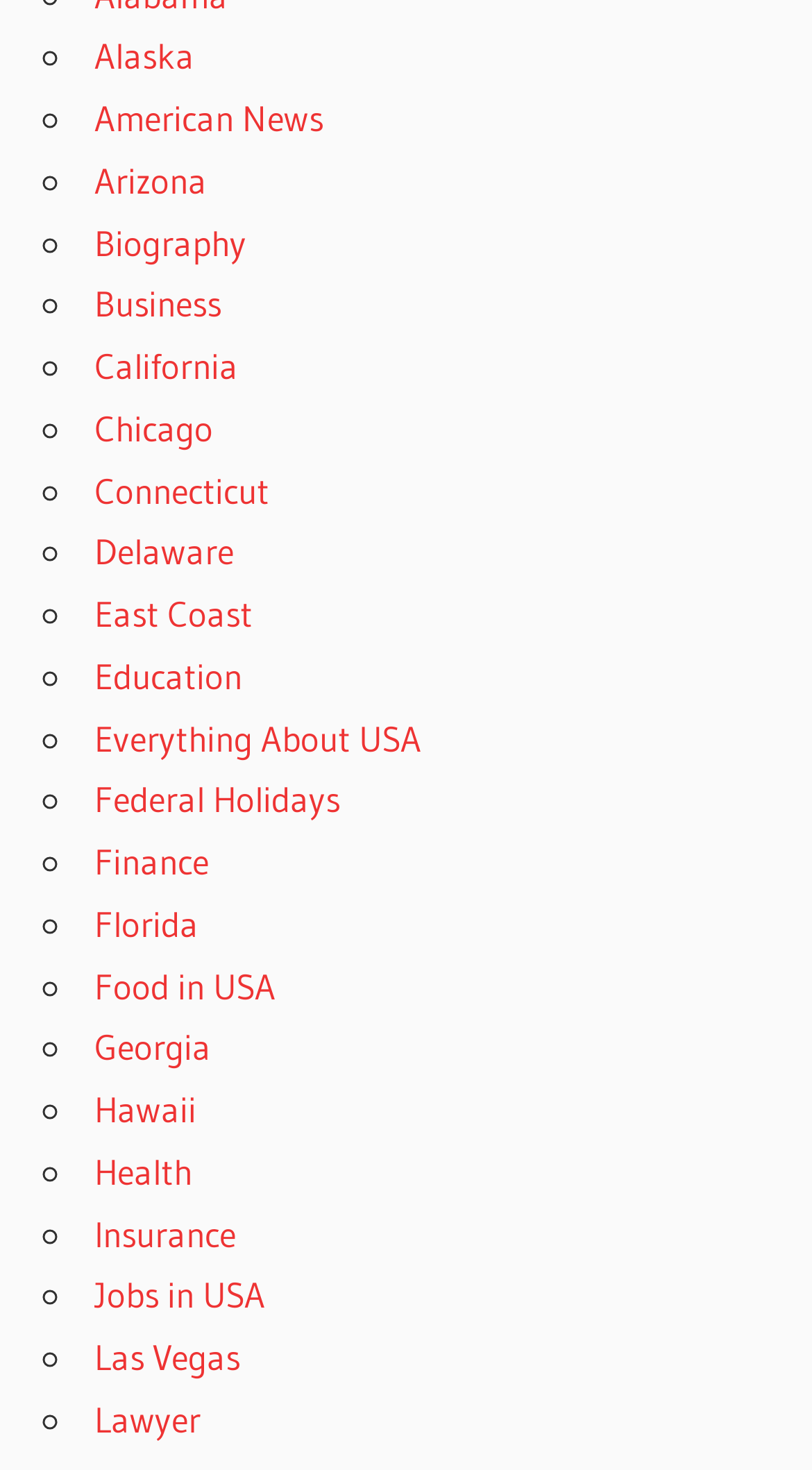Are the links on the webpage organized alphabetically?
Analyze the image and deliver a detailed answer to the question.

By examining the list of links, I noticed that they are organized in alphabetical order, with each link starting with a letter that comes after the previous one in the alphabet.